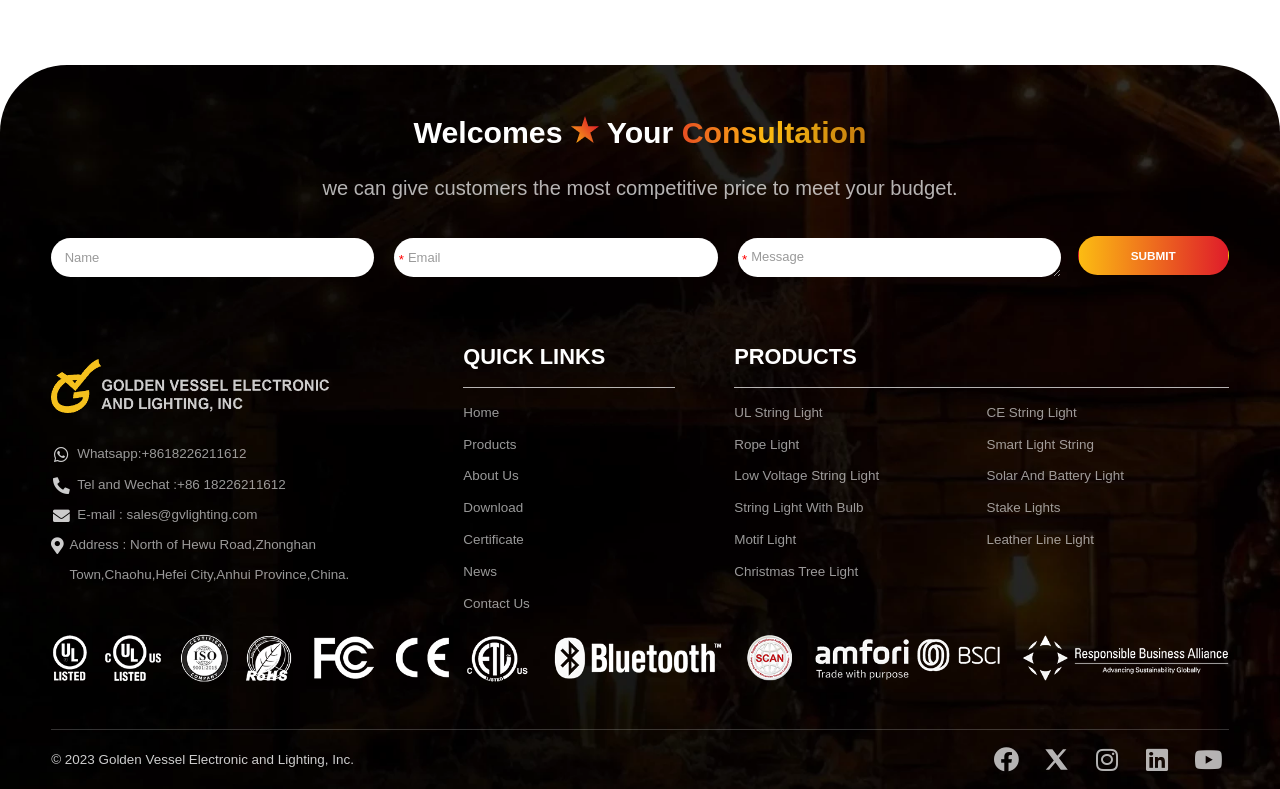Where is the company located?
Use the information from the screenshot to give a comprehensive response to the question.

The company's address is mentioned at the bottom of the page, which is 'North of Hewu Road, Zhonghan Town, Chaohu, Hefei City, Anhui Province, China'.